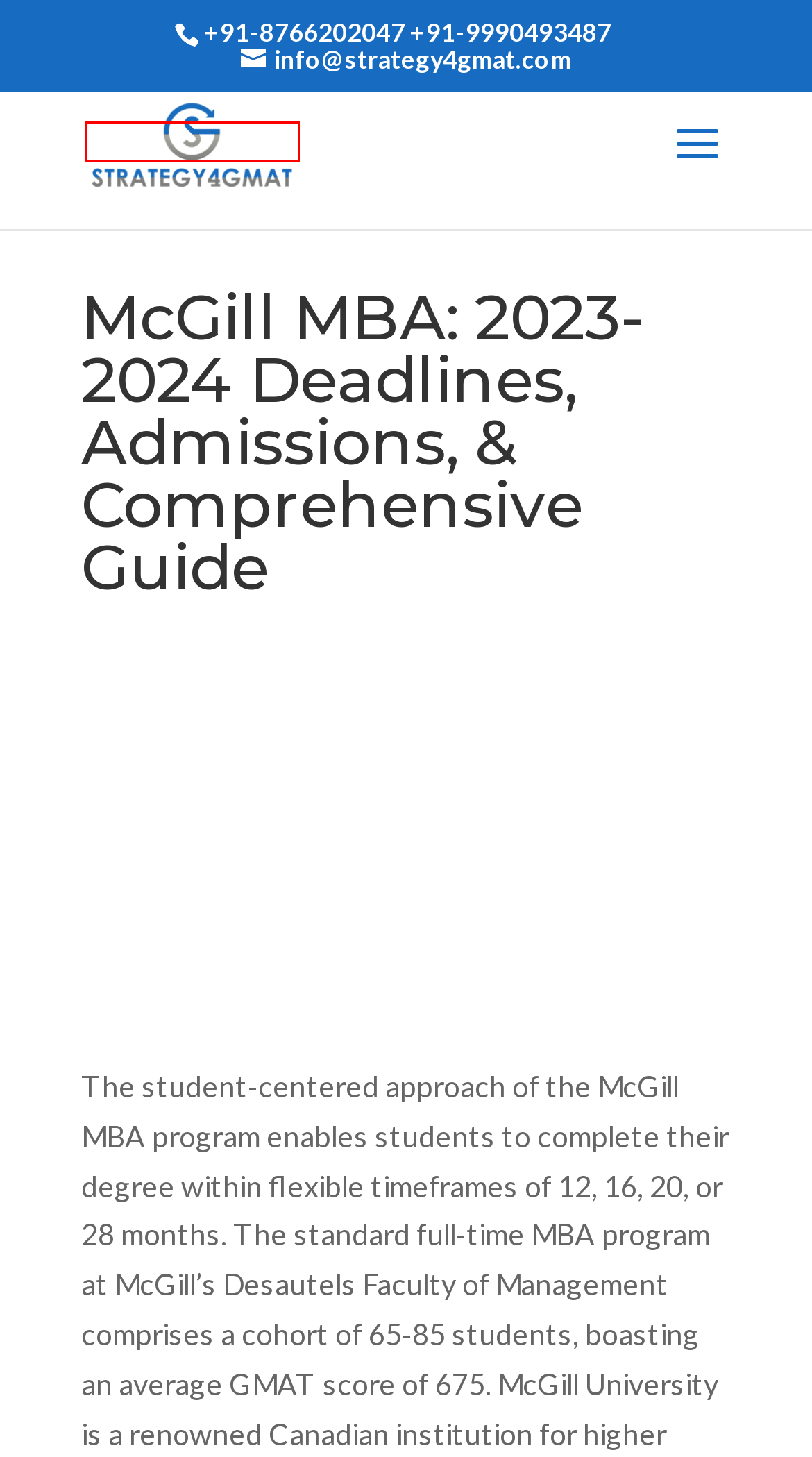Given a screenshot of a webpage with a red bounding box highlighting a UI element, choose the description that best corresponds to the new webpage after clicking the element within the red bounding box. Here are your options:
A. MBA Admission | MBA Essays | GMAT Prep | GMAT Coaching
B. ISB Admissions | ISB Placements | ISB Essays | ISB Interview | MBA Essays | GMAT Strategy
C. Strategy4GMAT || Privacy Policy
D. Terms of Use - Strategy4GMAT
E. Best ISB Admission Consultants || All ISB Alumni Team || Free Consulting
F. Europe - Strategy4GMAT
G. Canada - Strategy4GMAT
H. IIMs - Strategy4GMAT

E